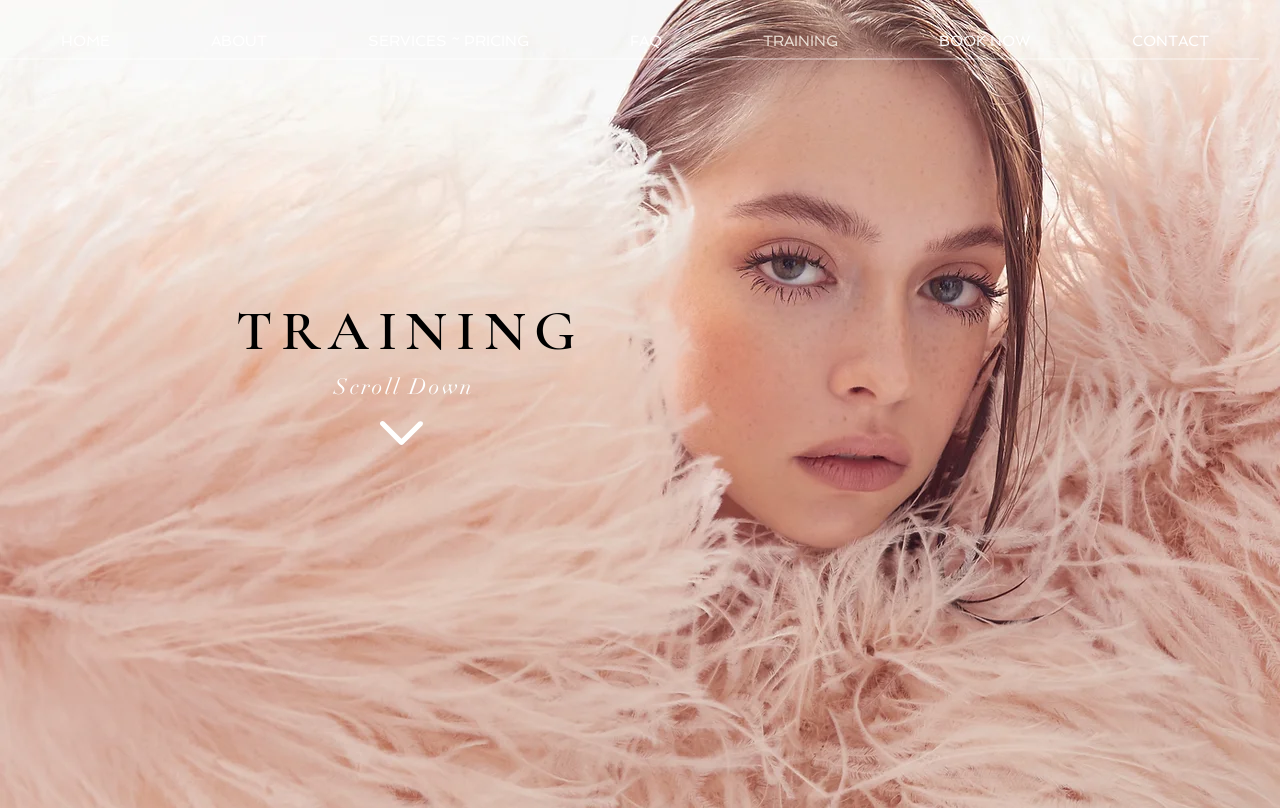Detail the webpage's structure and highlights in your description.

The webpage appears to be related to a business offering eyebrow tattoo and microblading services in Wellington. At the top of the page, there is a navigation menu with 7 links: "HOME", "ABOUT", "SERVICES ~ PRICING", "FAQ", "TRAINING", "BOOK NOW", and "CONTACT". These links are positioned horizontally across the top of the page, with "HOME" on the left and "CONTACT" on the right.

Below the navigation menu, there is a prominent heading that reads "TRAINING". This heading is centered and takes up a significant portion of the page's width. 

Further down, there is a static text element that says "Scroll Down", which is positioned slightly below the center of the page.